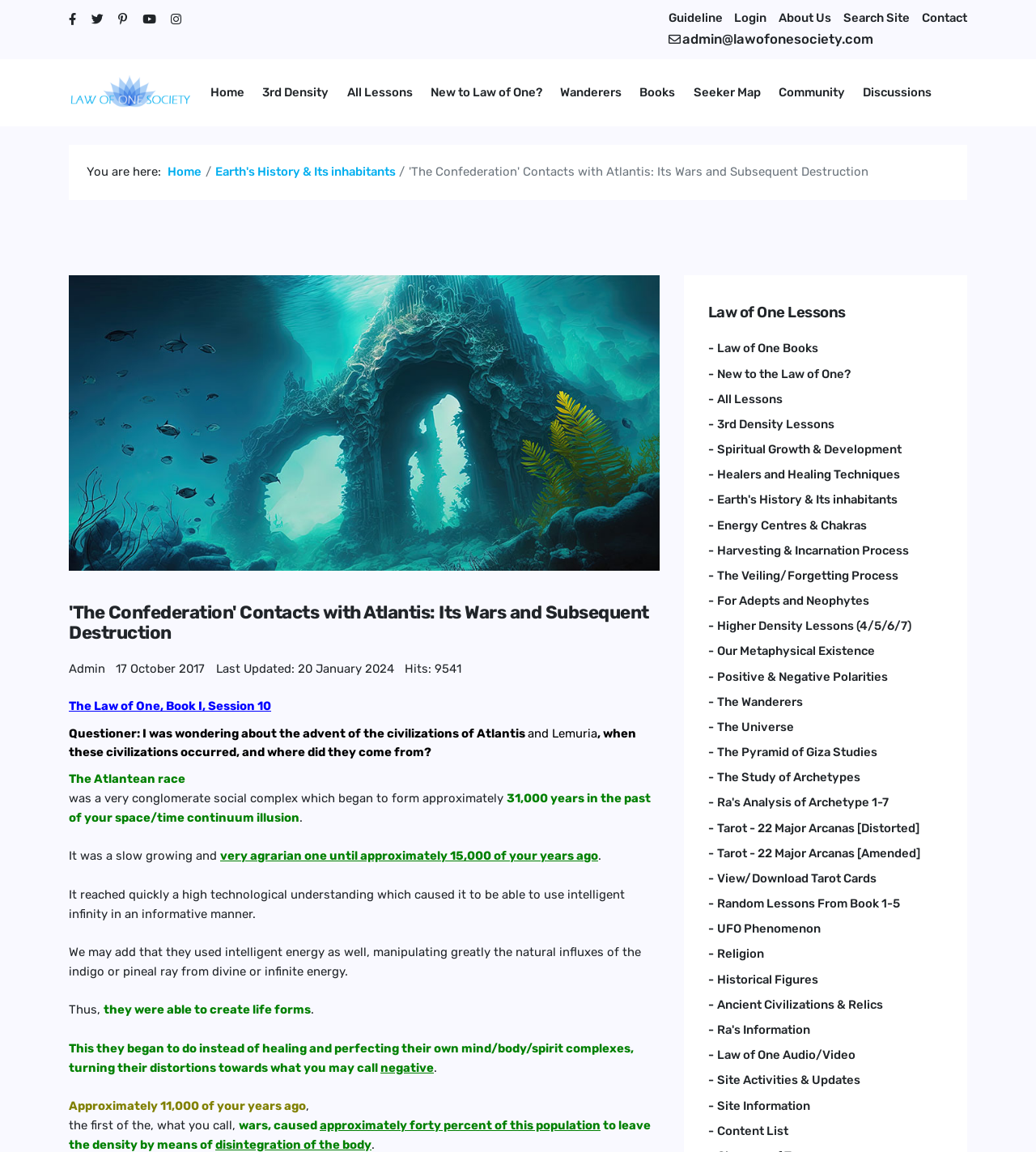Please determine the bounding box coordinates of the element's region to click for the following instruction: "Click on the 'Home' link".

[0.203, 0.063, 0.245, 0.098]